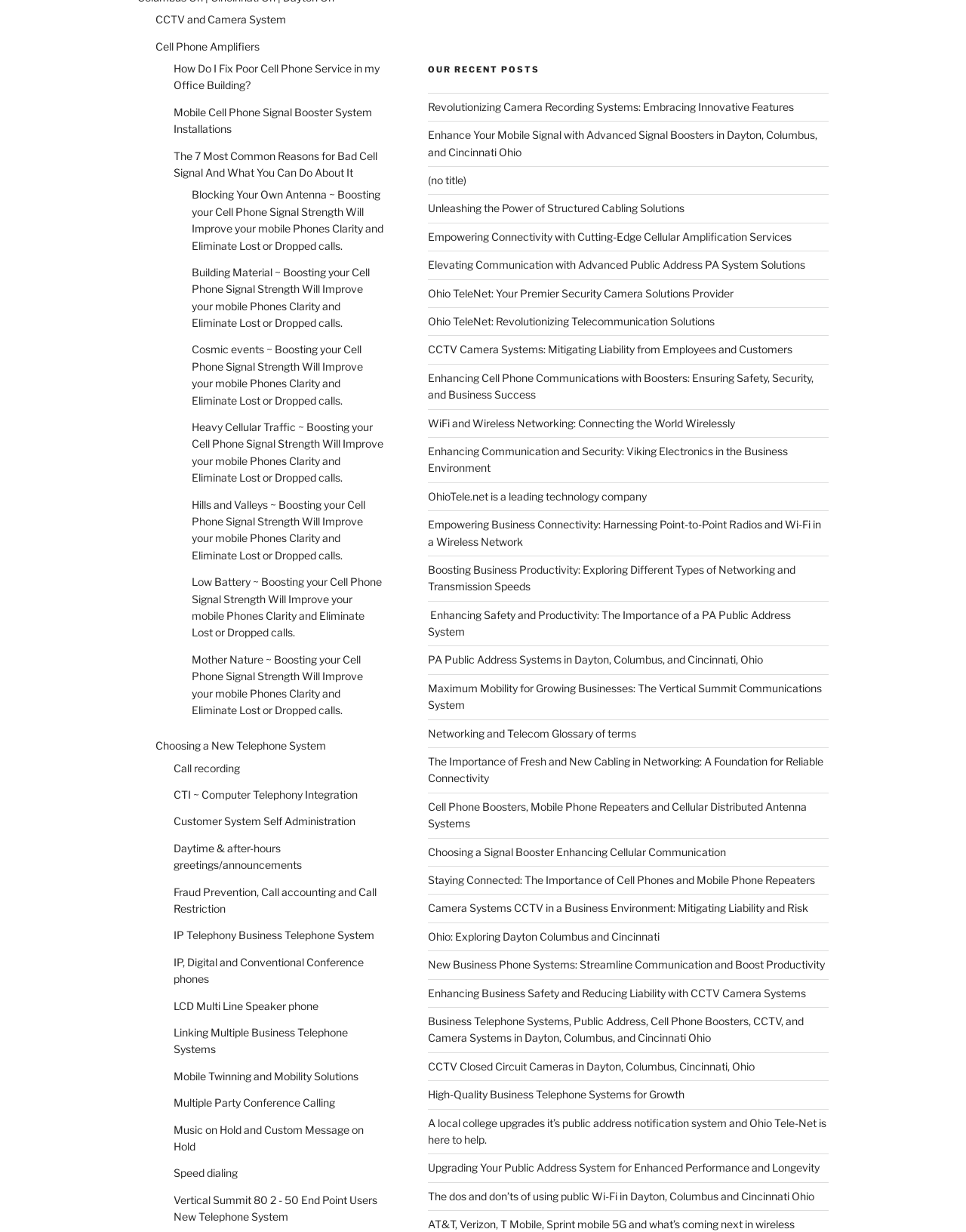What is the purpose of the 'How Do I Fix Poor Cell Phone Service in my Office Building?' link?
Please look at the screenshot and answer in one word or a short phrase.

To provide a solution to poor cell phone service